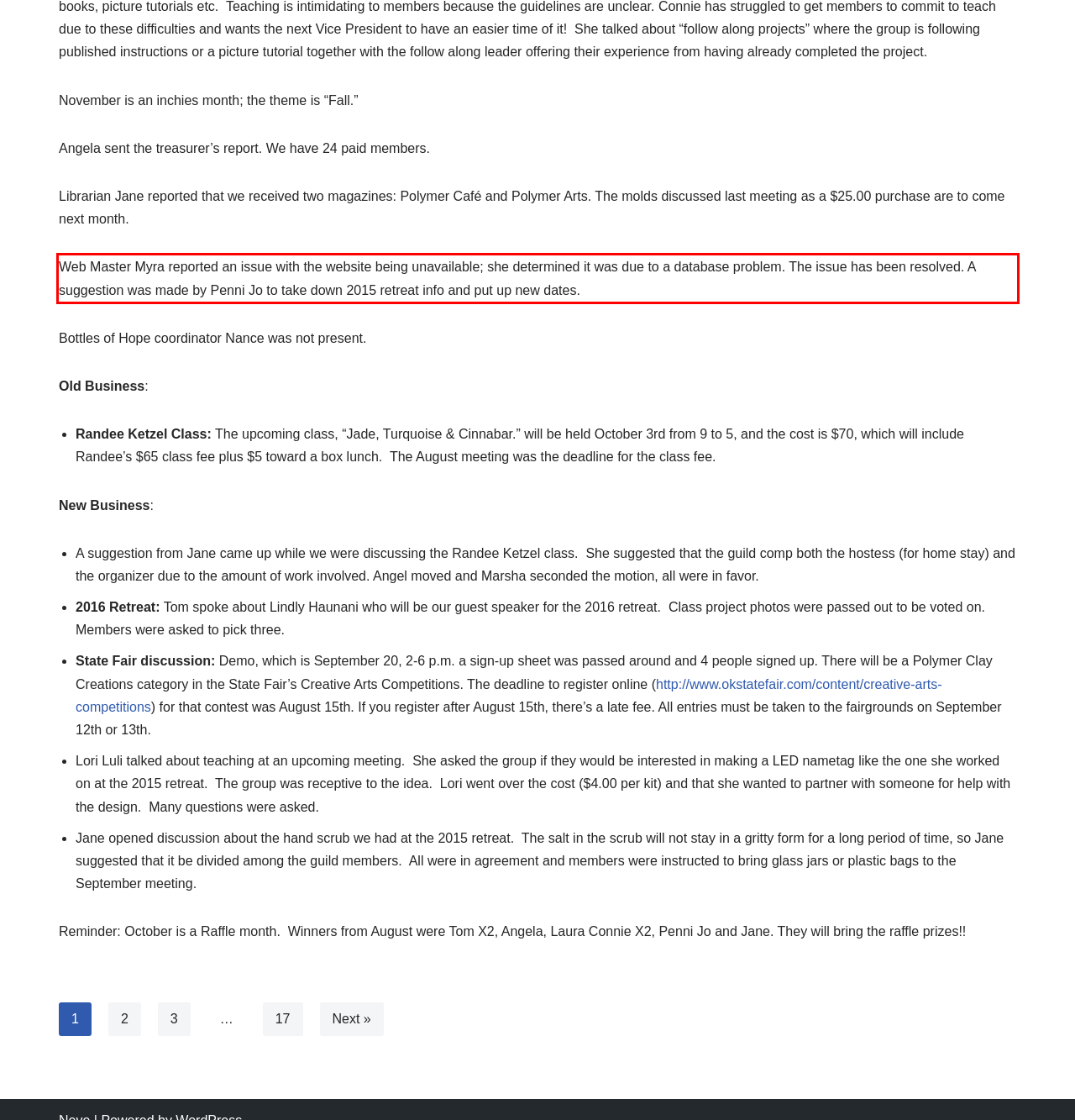Given a webpage screenshot, identify the text inside the red bounding box using OCR and extract it.

Web Master Myra reported an issue with the website being unavailable; she determined it was due to a database problem. The issue has been resolved. A suggestion was made by Penni Jo to take down 2015 retreat info and put up new dates.